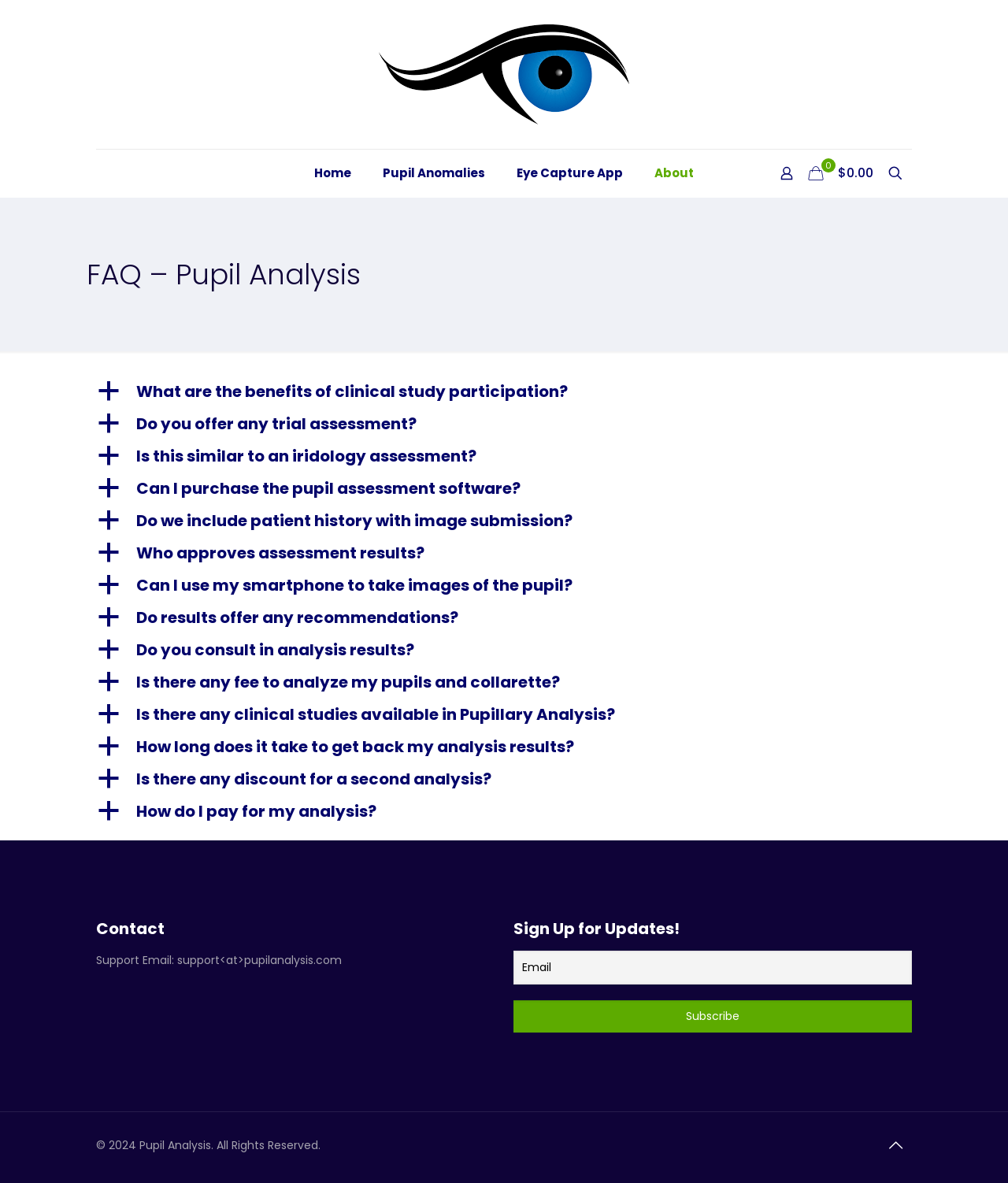Locate the bounding box coordinates of the area you need to click to fulfill this instruction: 'Click the Home link'. The coordinates must be in the form of four float numbers ranging from 0 to 1: [left, top, right, bottom].

[0.296, 0.126, 0.364, 0.166]